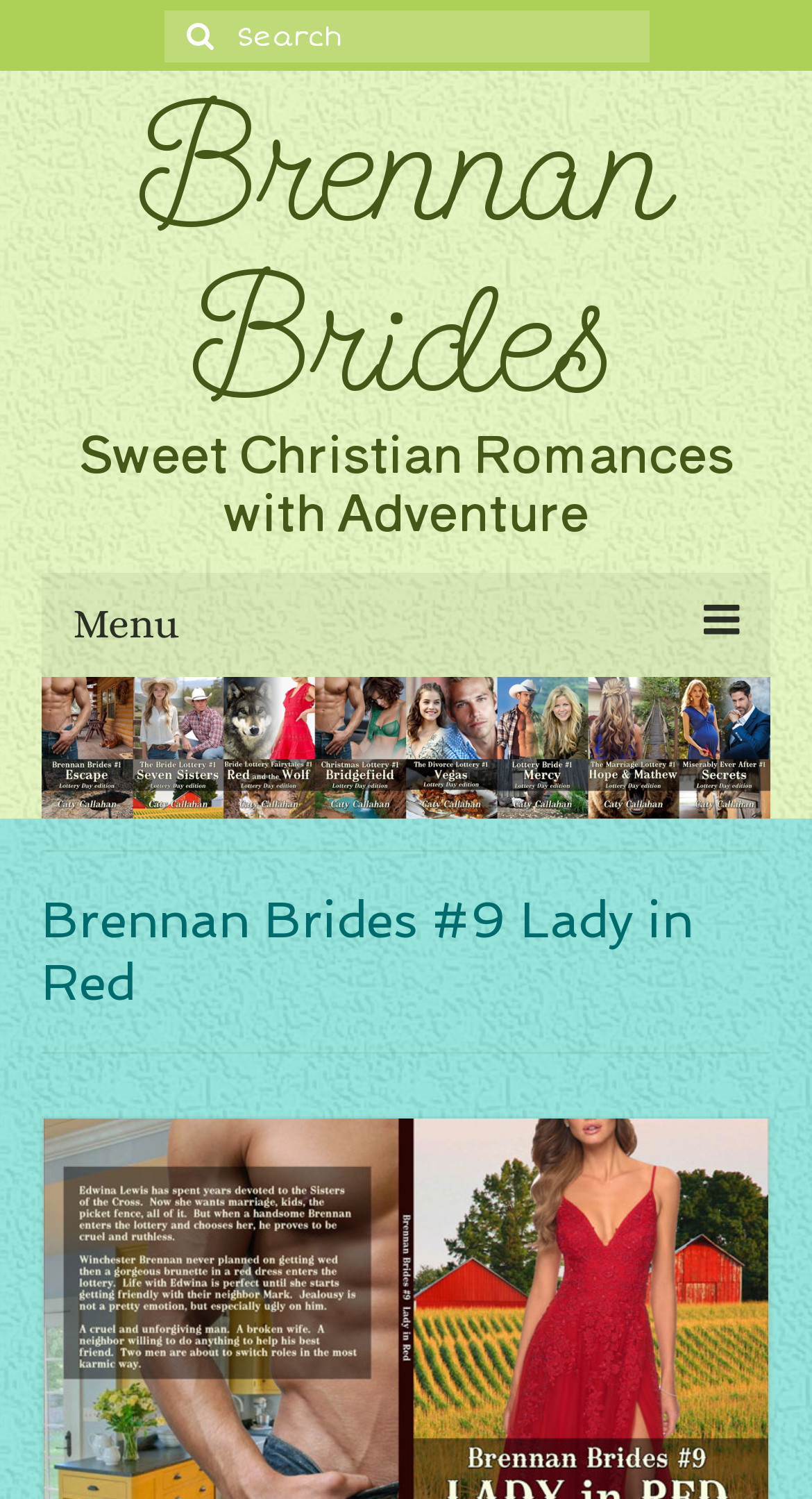Locate the bounding box coordinates of the clickable region necessary to complete the following instruction: "Visit Amazon editions". Provide the coordinates in the format of four float numbers between 0 and 1, i.e., [left, top, right, bottom].

[0.077, 0.522, 0.923, 0.579]